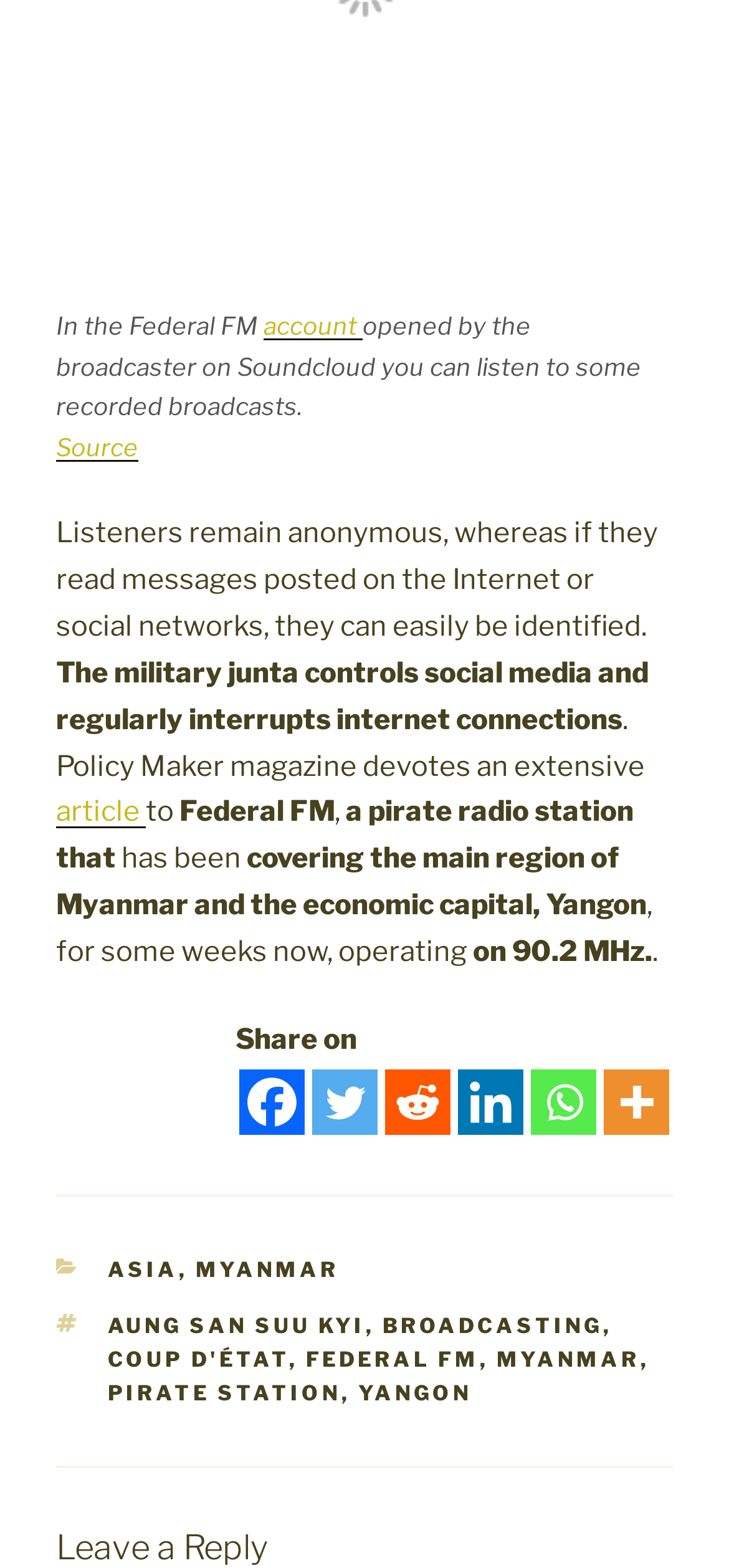What is the region mentioned in the article?
Deliver a detailed and extensive answer to the question.

The answer can be found in the text 'a pirate radio station that has been covering the main region of Myanmar and the economic capital, Yangon, for some weeks now, operating on 90.2 MHz.' which mentions the region as Myanmar and Yangon.